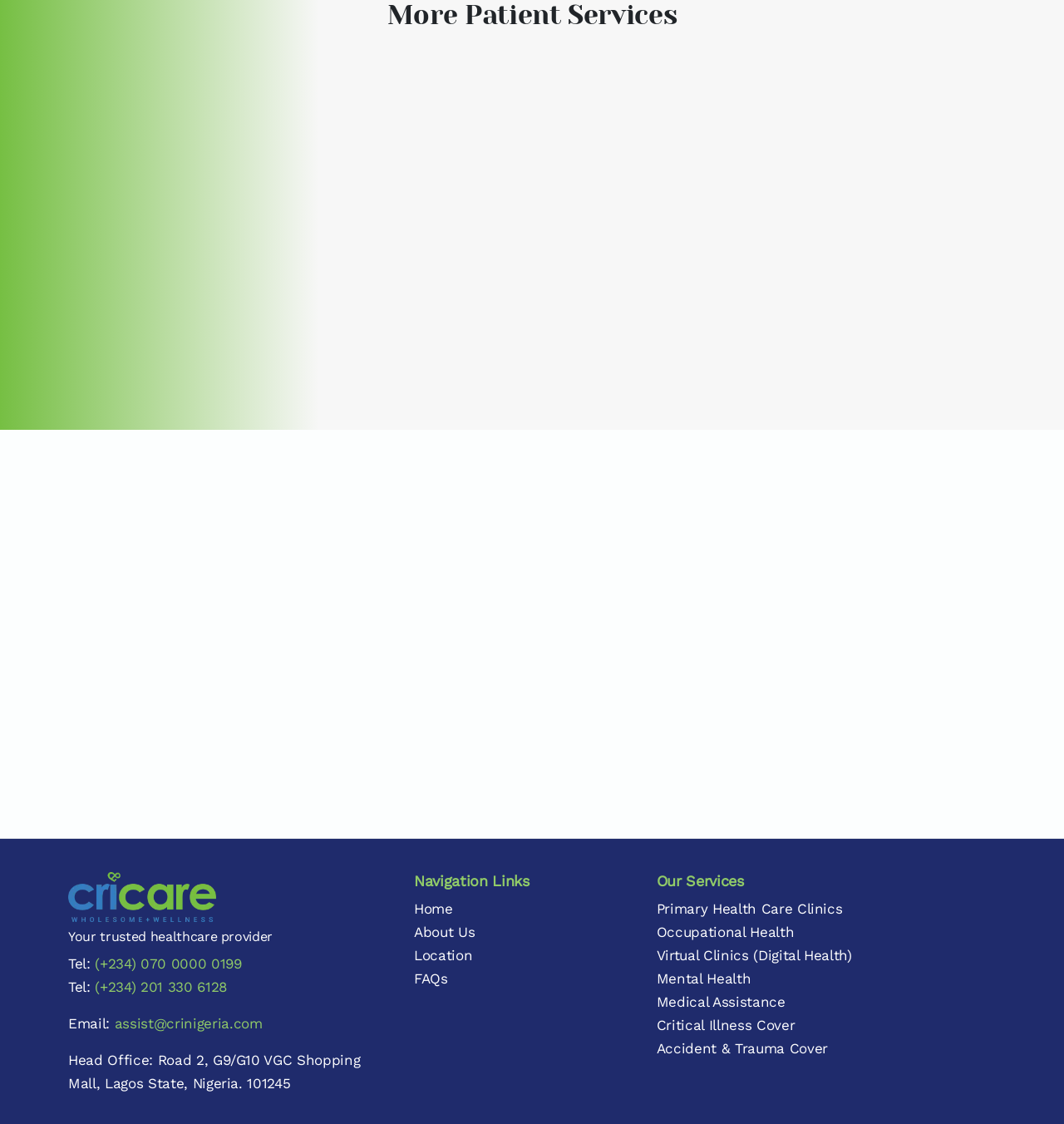Predict the bounding box coordinates of the area that should be clicked to accomplish the following instruction: "Learn about the 'Travel Bloggers'". The bounding box coordinates should consist of four float numbers between 0 and 1, i.e., [left, top, right, bottom].

None